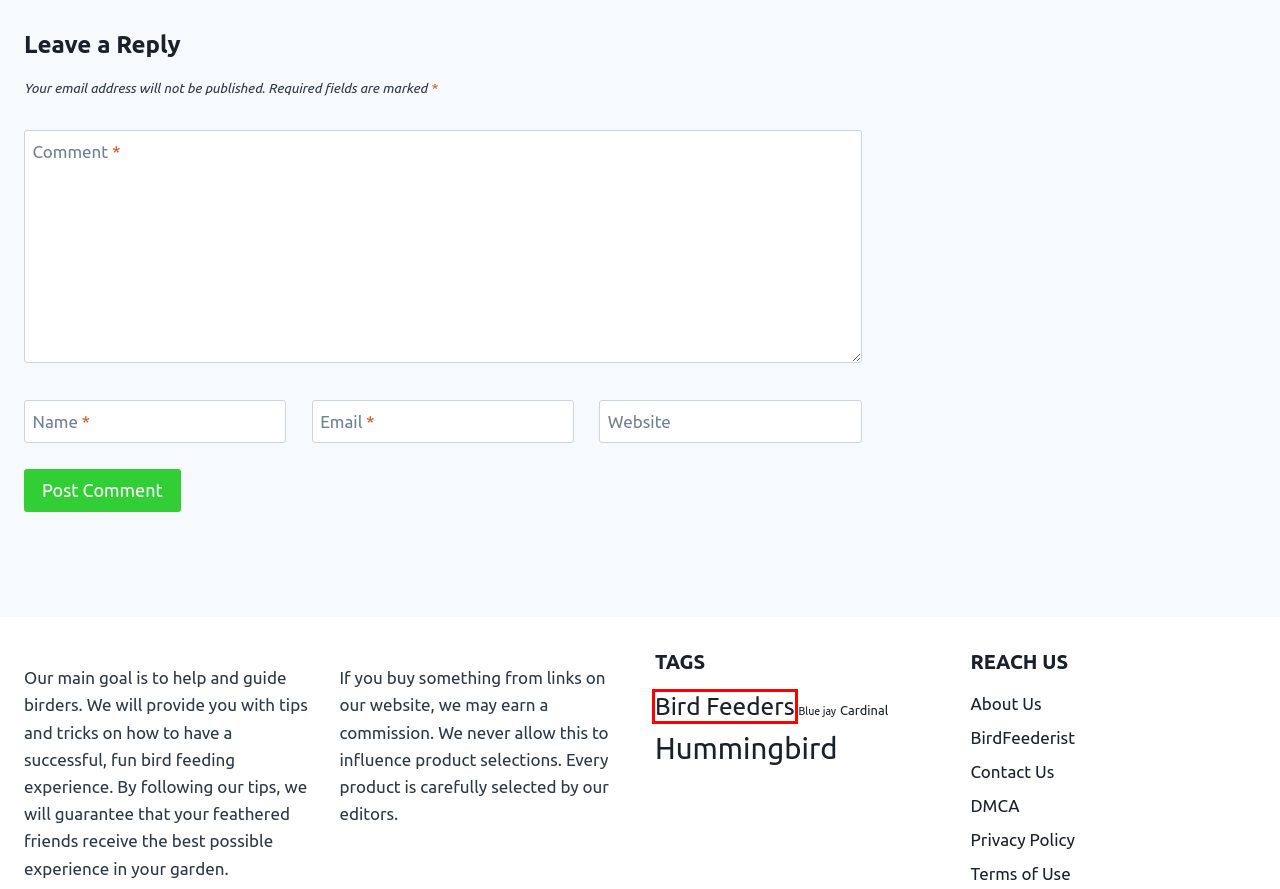Review the webpage screenshot provided, noting the red bounding box around a UI element. Choose the description that best matches the new webpage after clicking the element within the bounding box. The following are the options:
A. Which Steps Help to Choose a Perfect Binoculars for Birding? By BirdFeederist
B. Contact Us
C. Privacy Policy
D. Bird Feeders Archives
E. DMCA
F. Blue jay Archives
G. About Us
H. Cardinal Archives

D